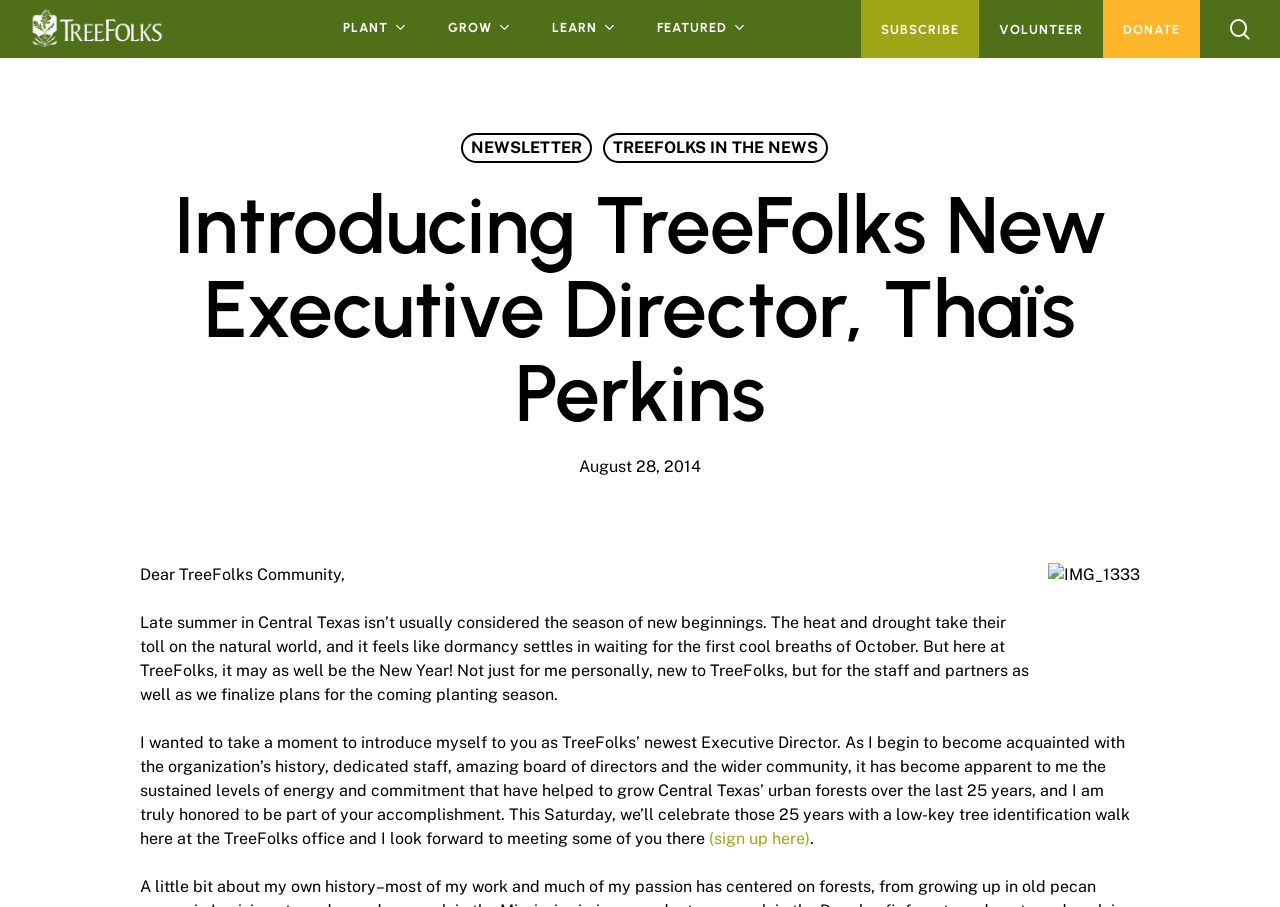Give a succinct answer to this question in a single word or phrase: 
What is the date mentioned in the article?

August 28, 2014